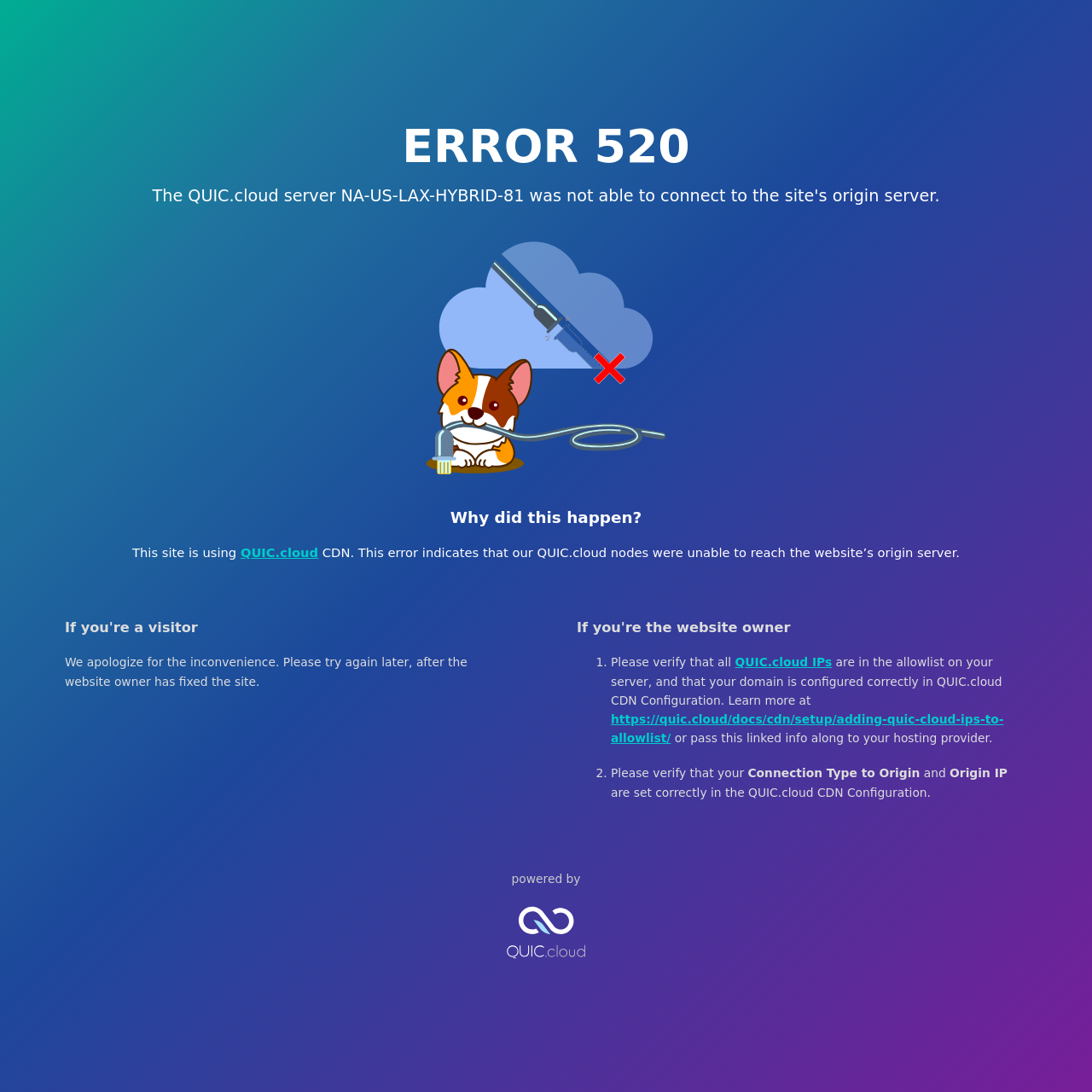Provide a brief response to the question using a single word or phrase: 
What should the website owner do to fix the issue?

Verify QUIC.cloud IPs and configure correctly